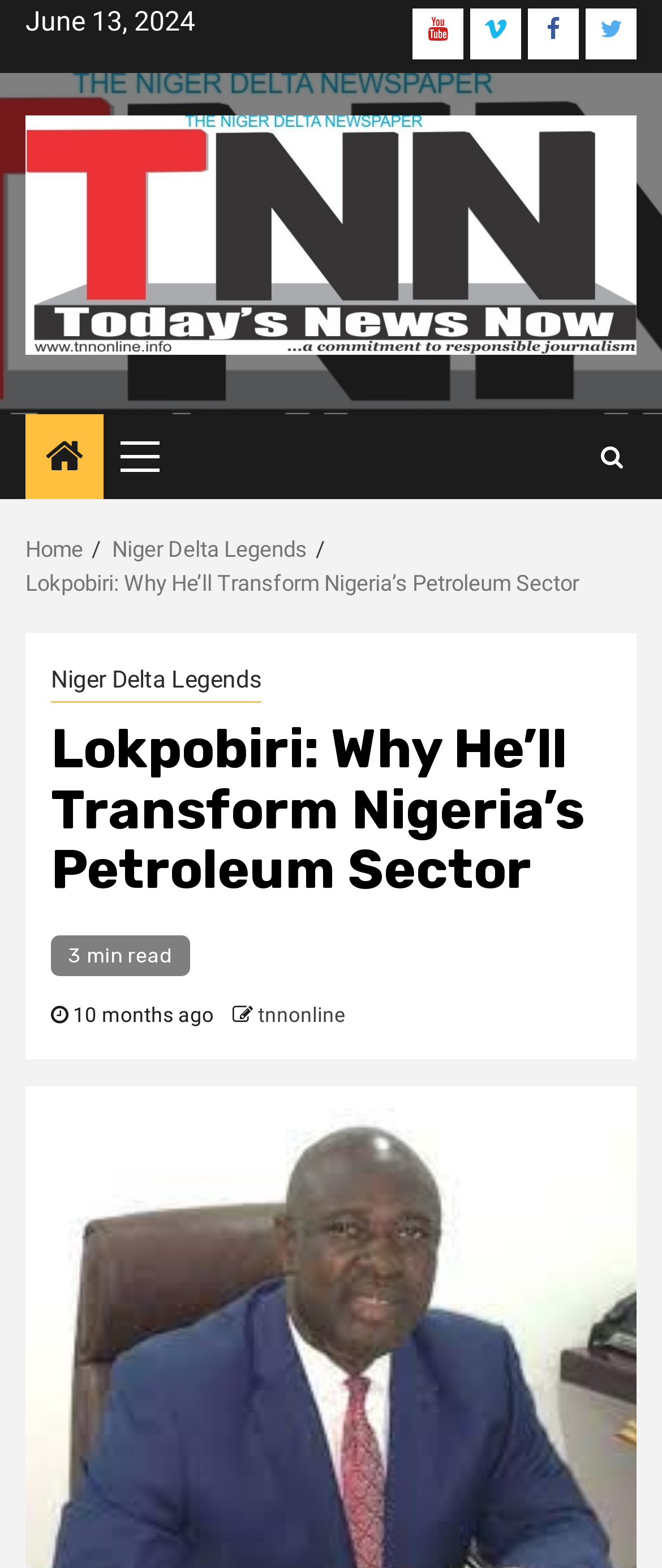Give a short answer using one word or phrase for the question:
What is the category of the article?

Niger Delta Legends